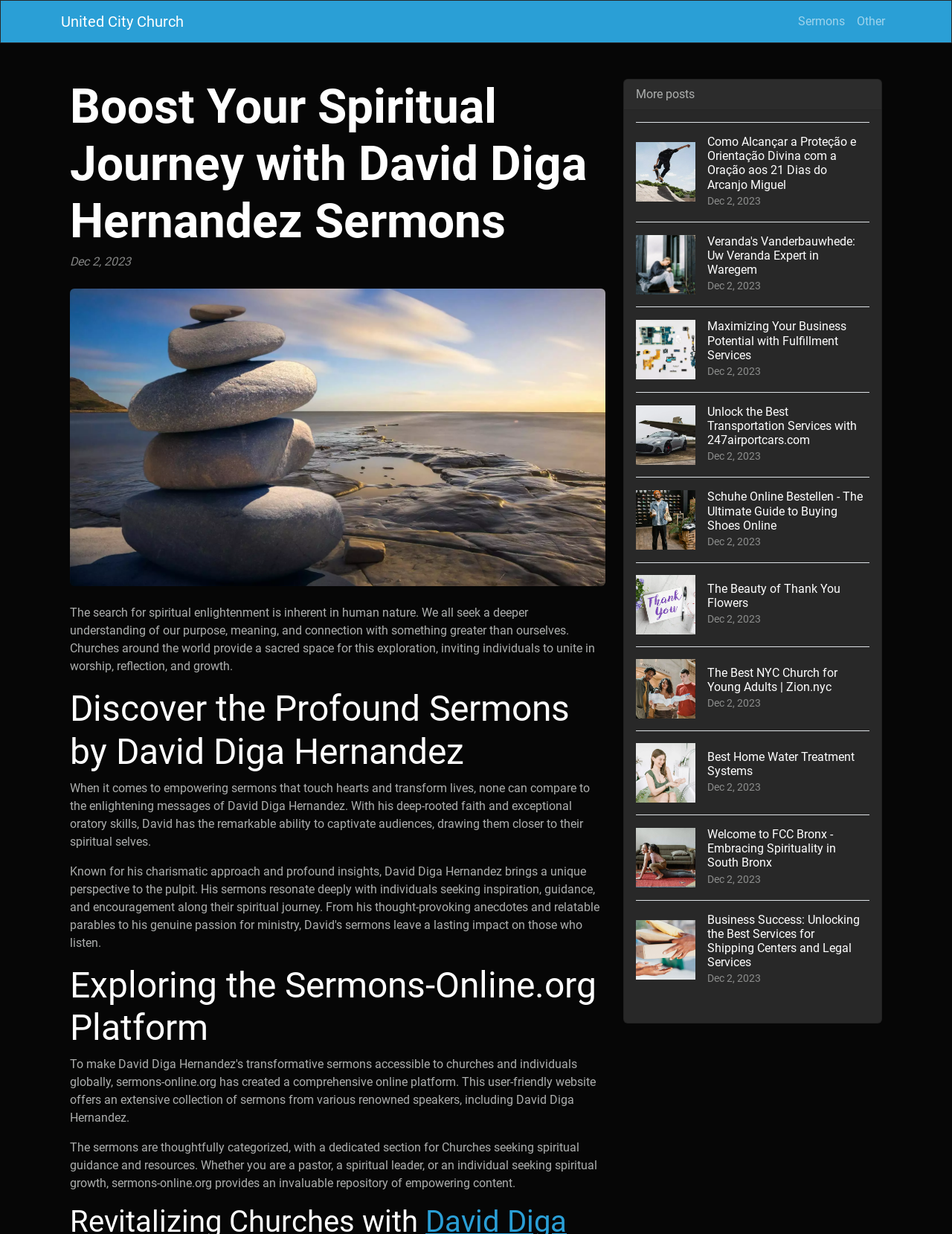Please provide the bounding box coordinates for the element that needs to be clicked to perform the instruction: "Discover the 'Welcome to FCC Bronx - Embracing Spirituality in South Bronx' post". The coordinates must consist of four float numbers between 0 and 1, formatted as [left, top, right, bottom].

[0.668, 0.66, 0.913, 0.729]